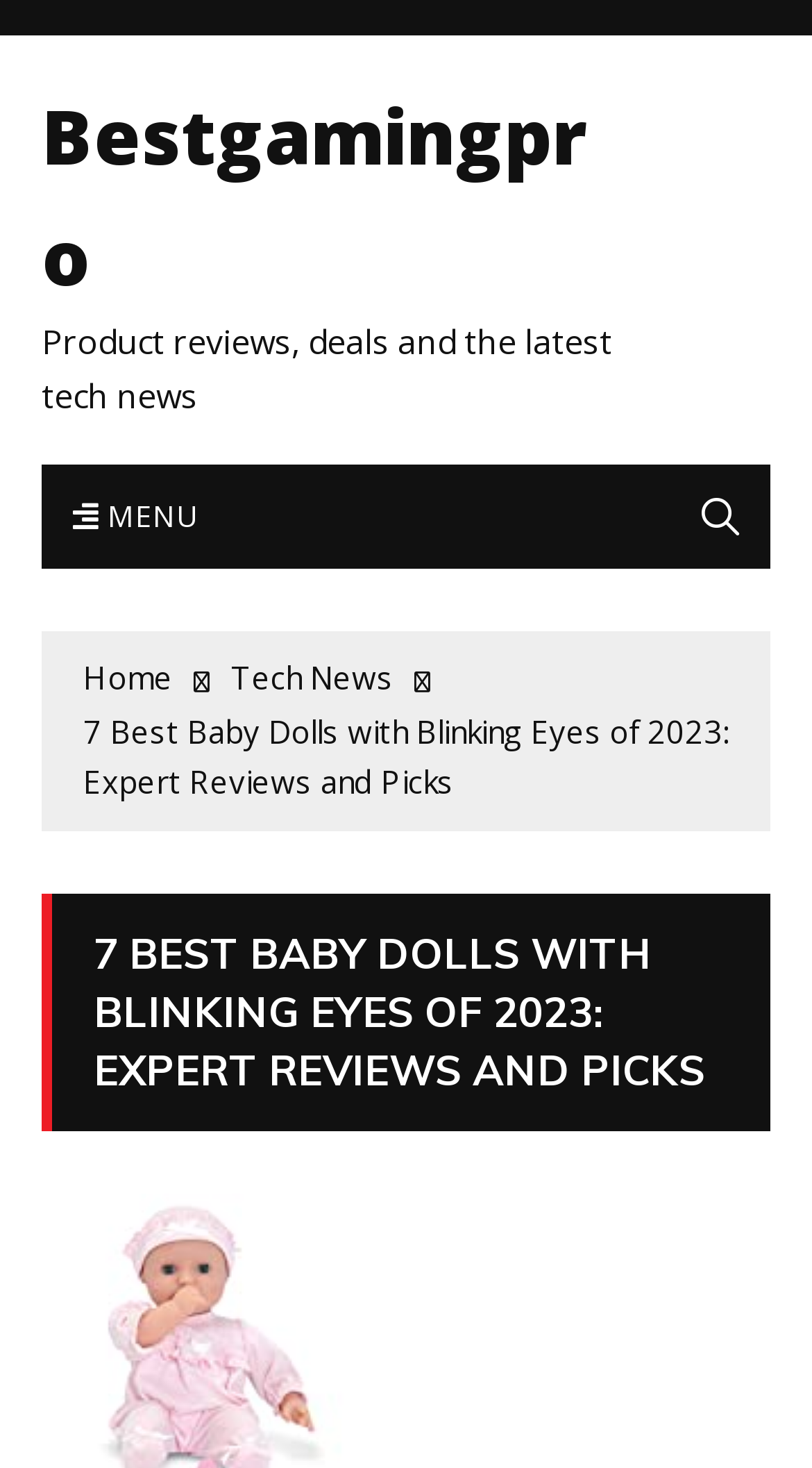How many links are in the navigation menu?
Refer to the image and offer an in-depth and detailed answer to the question.

I counted the number of links in the navigation menu by looking at the 'Breadcrumbs' navigation element. It contains three links: 'Home', 'Tech News', and the current page '7 Best Baby Dolls with Blinking Eyes of 2023: Expert Reviews and Picks'.